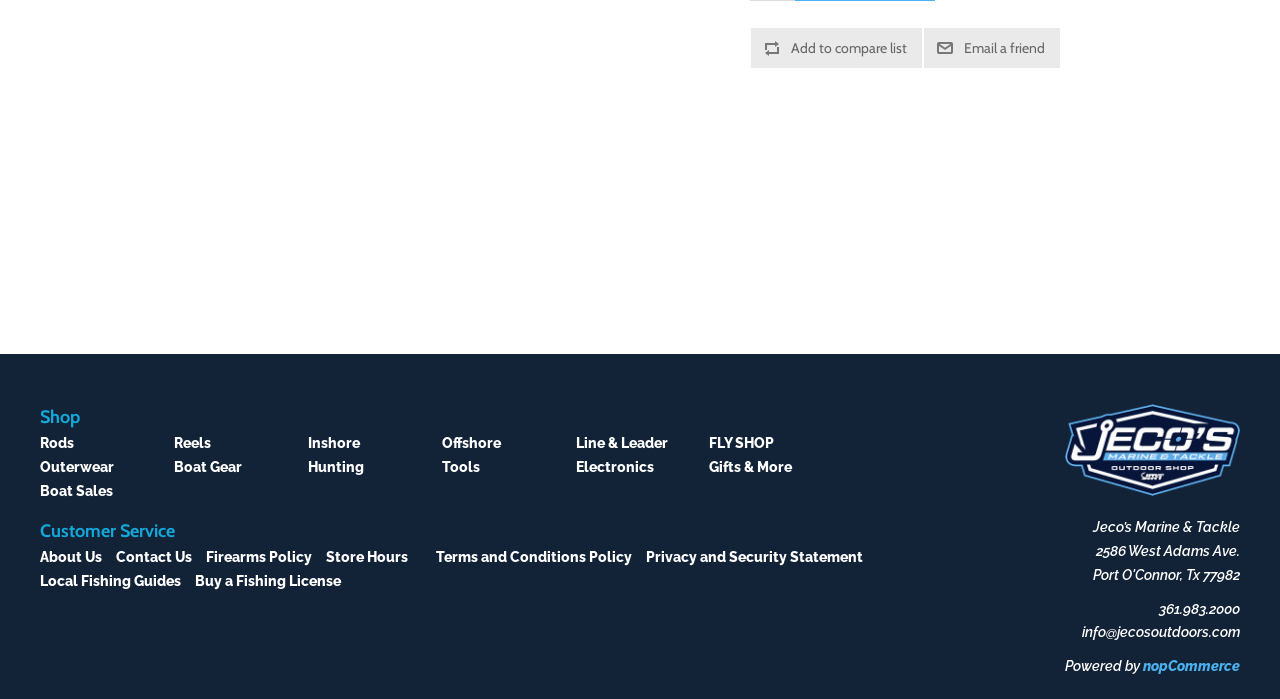Carefully observe the image and respond to the question with a detailed answer:
What are the categories of products available in the shop?

The categories of products available in the shop can be found in the links present on the page, which include 'Rods', 'Reels', 'Inshore', 'Offshore', 'Line & Leader', 'FLY SHOP', 'Outerwear', 'Boat Gear', 'Hunting', 'Tools', 'Electronics', 'Gifts & More', and 'Boat Sales'.